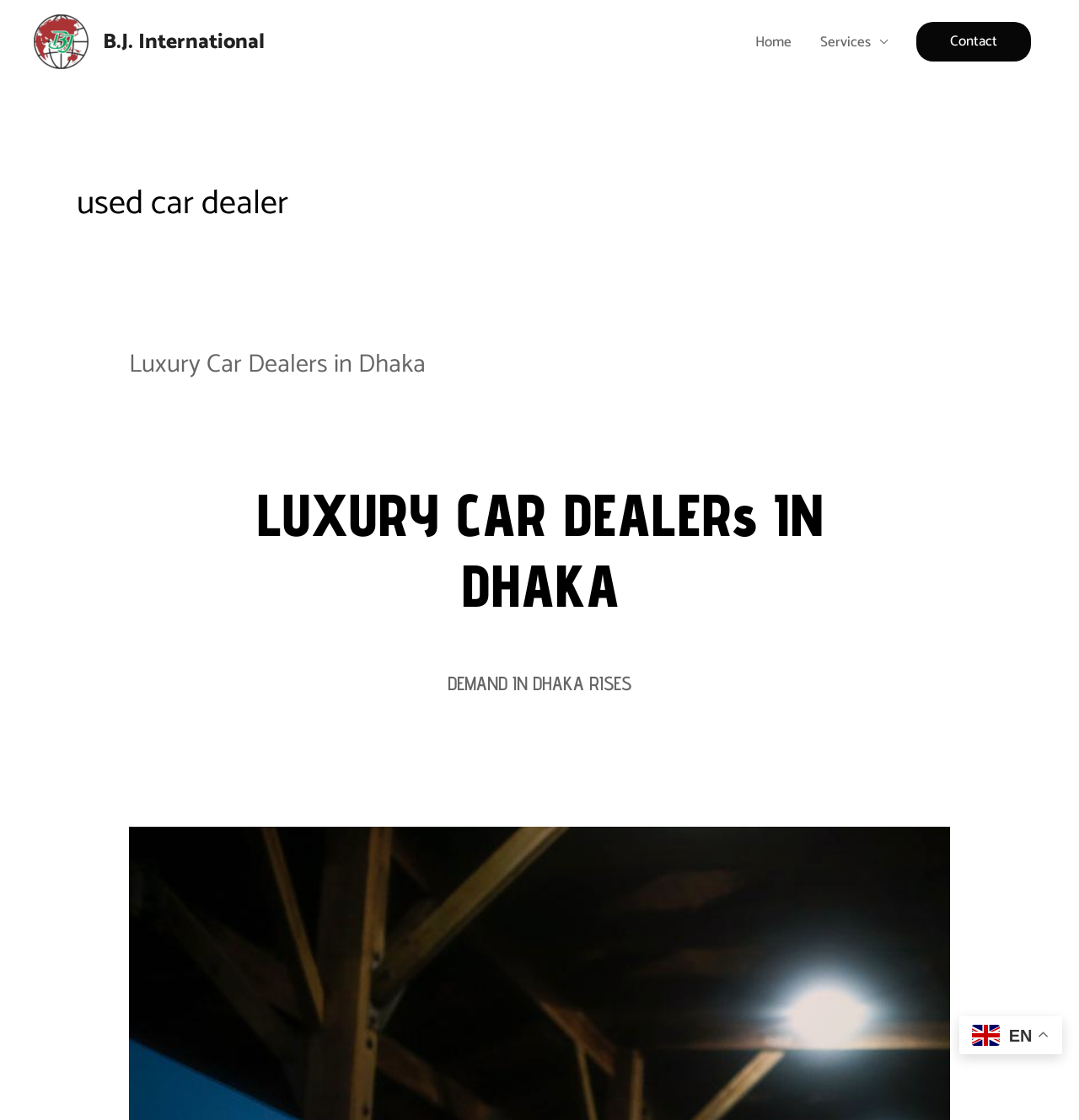With reference to the screenshot, provide a detailed response to the question below:
What is the logo of the website?

The logo of the website is BJ INTERNATIONAL LOGO, which is an image located at the top left corner of the webpage, with a bounding box coordinate of [0.031, 0.013, 0.082, 0.062].